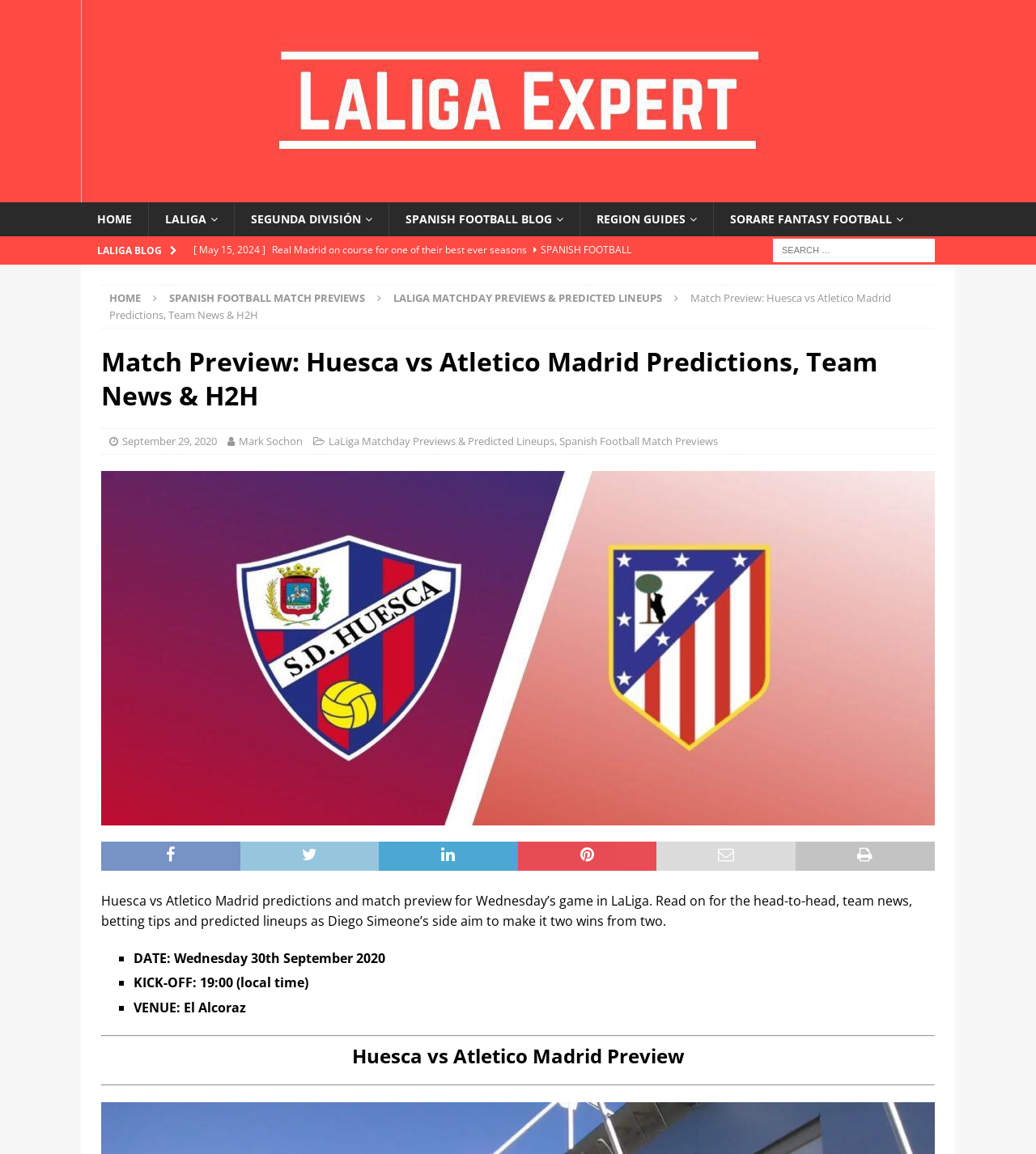Locate and extract the text of the main heading on the webpage.

Match Preview: Huesca vs Atletico Madrid Predictions, Team News & H2H